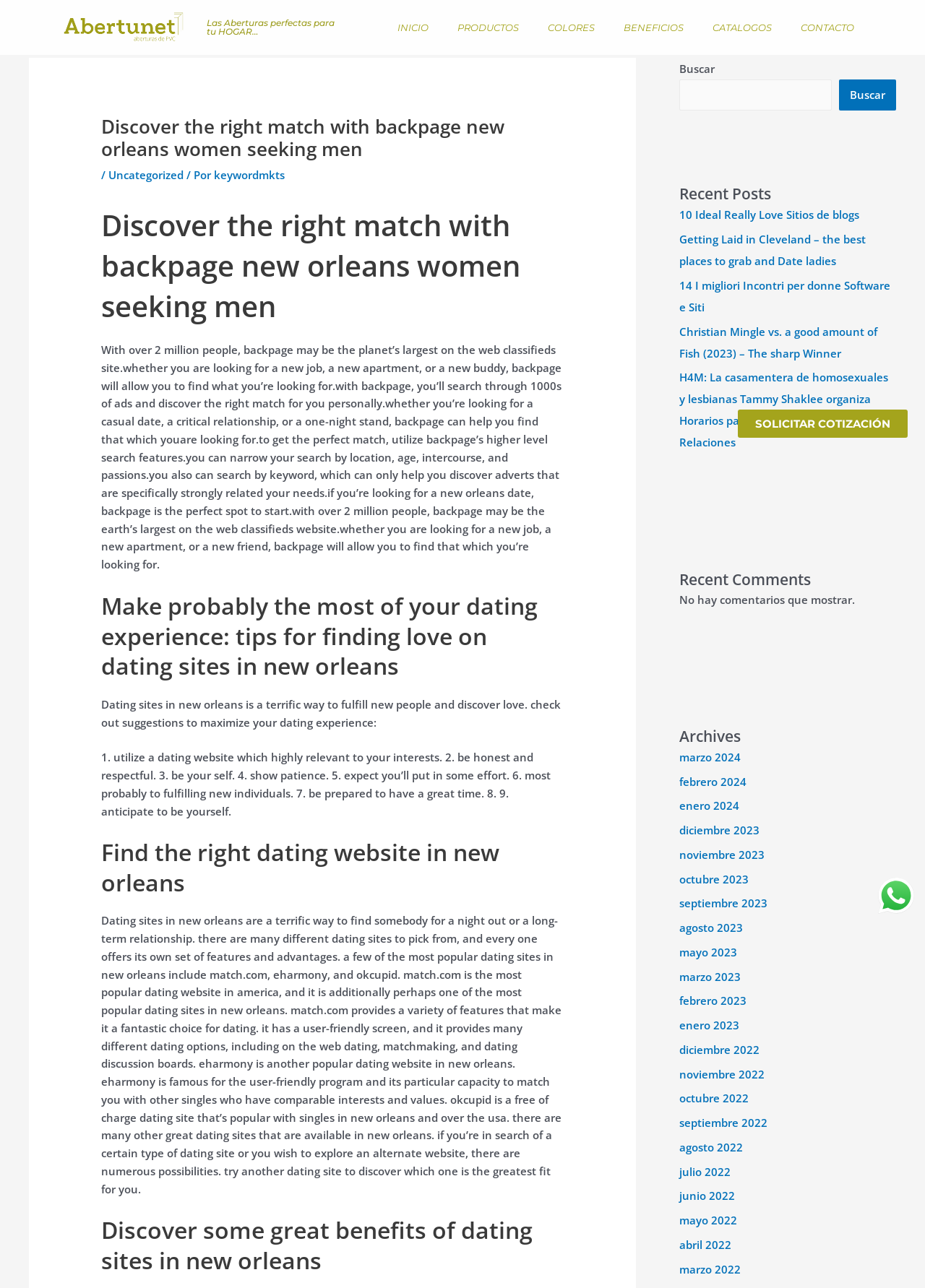What is the search functionality on the webpage?
Please give a detailed answer to the question using the information shown in the image.

The webpage provides a search functionality that enables users to narrow their search by location, age, sex, interests, and keyword, making it easier to find relevant ads and discover the right match for them.